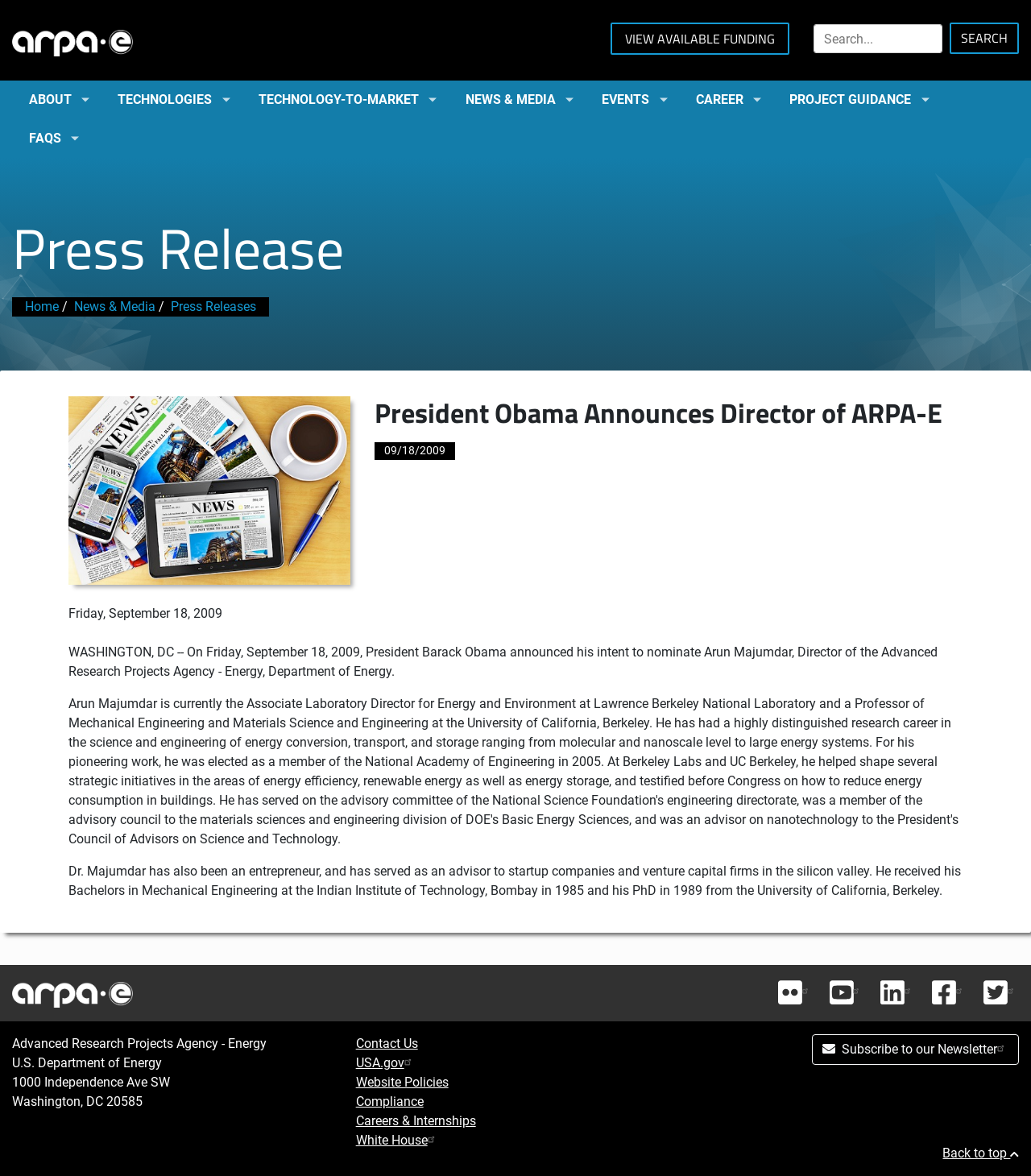Please find the bounding box for the following UI element description. Provide the coordinates in (top-left x, top-left y, bottom-right x, bottom-right y) format, with values between 0 and 1: White House(link is external)

[0.345, 0.963, 0.426, 0.976]